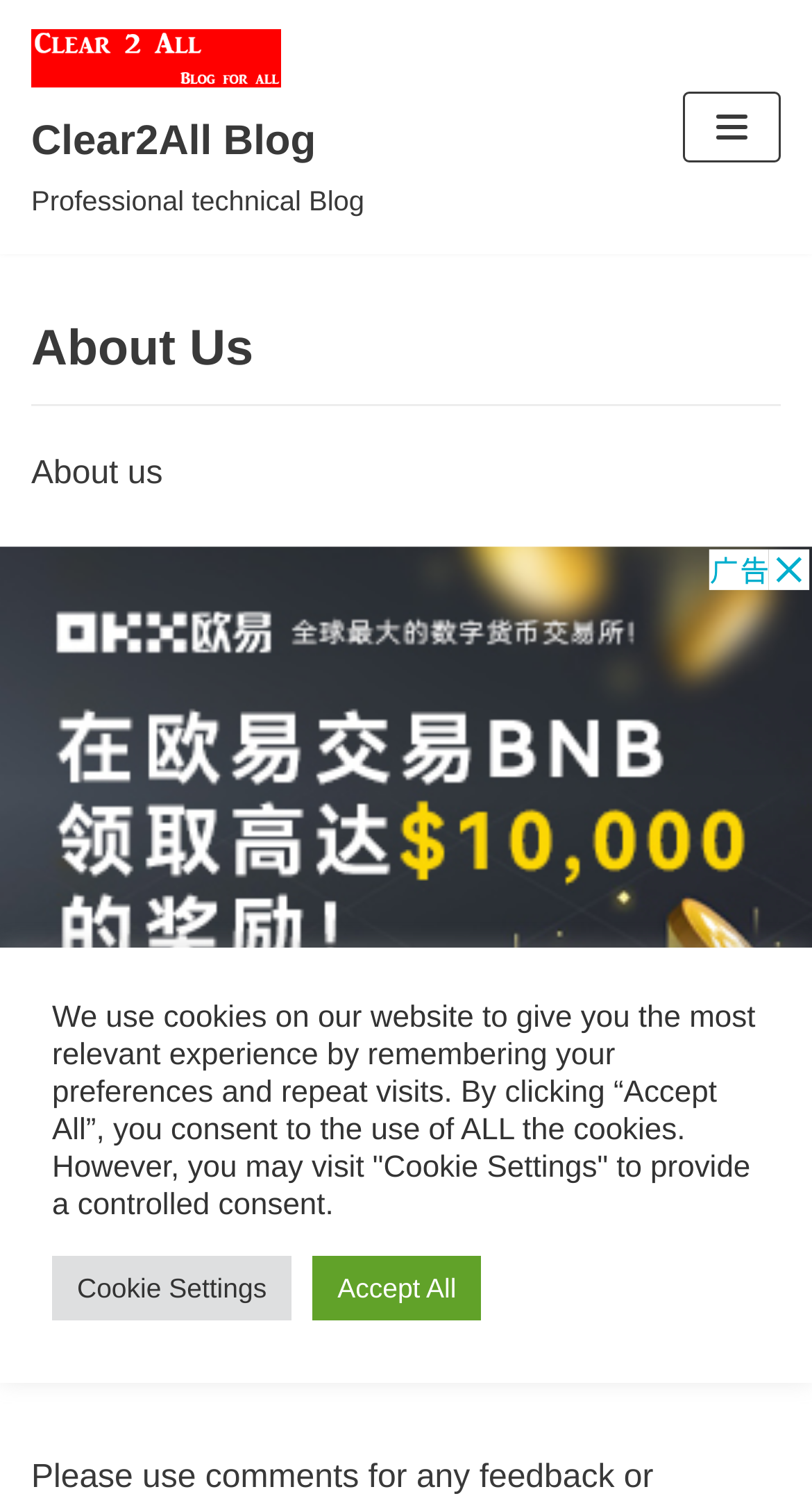Offer a comprehensive description of the webpage’s content and structure.

The webpage is about the "About Us" section of the Clear2All Blog. At the top-left corner, there is a link to "Skip to content" and a link to the blog's homepage, "Clear2All Blog", accompanied by a small image of the blog's logo. Below the logo, there is a brief description of the blog as a "Professional technical Blog".

On the top-right corner, there is a button to open the "Navigation Menu". Below the navigation button, the main content of the page begins with a heading that reads "About Us". The first paragraph of text explains that the blog appreciates feedback from its visitors.

Below the introductory paragraph, there is a large iframe that takes up most of the page's width, likely displaying an advertisement. At the bottom of the page, there is a notice about the use of cookies on the website, with options to "Accept All" or visit "Cookie Settings" to provide controlled consent. The "Cookie Settings" and "Accept All" buttons are placed side by side near the bottom of the page.